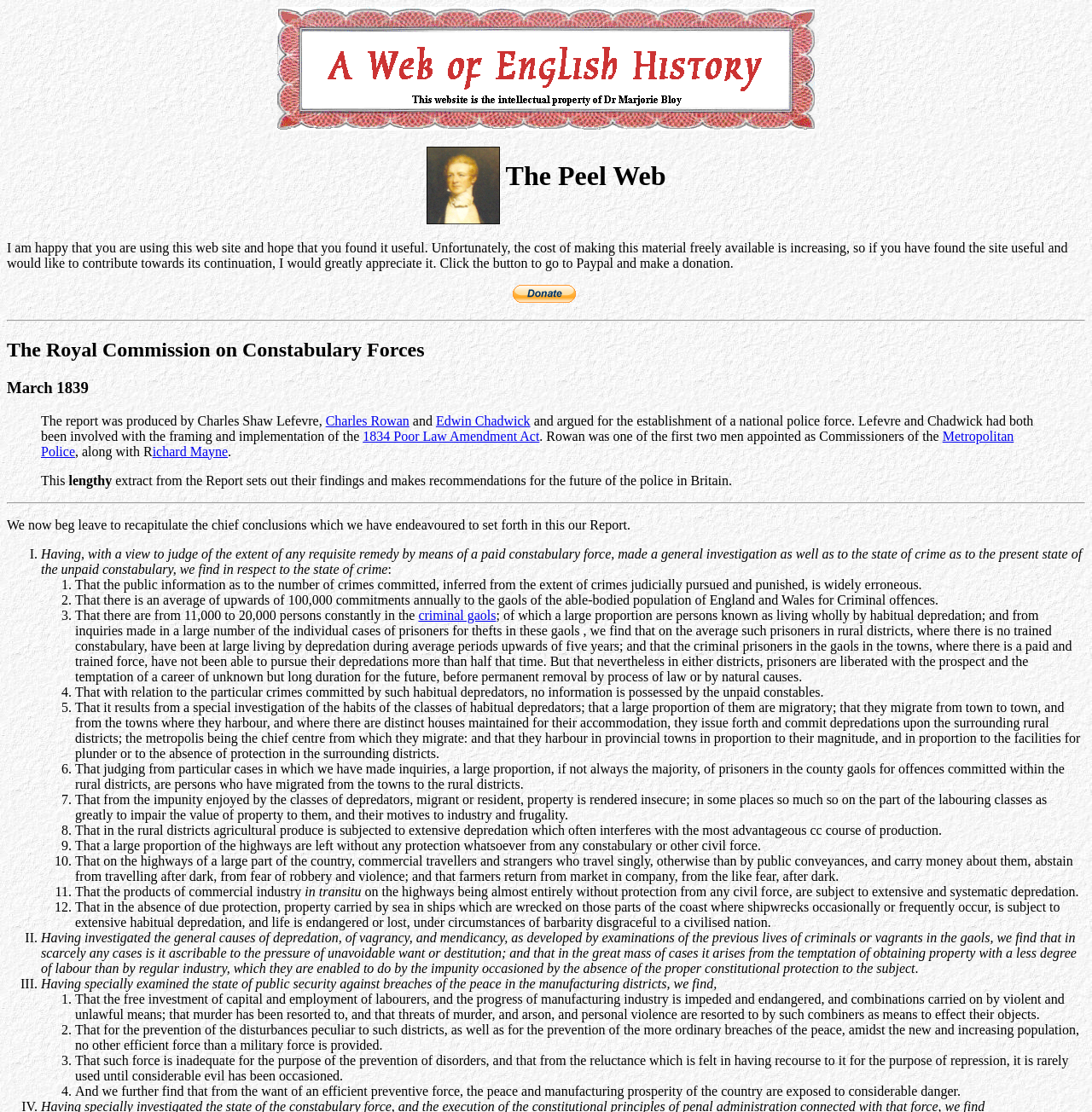Using the provided element description, identify the bounding box coordinates as (top-left x, top-left y, bottom-right x, bottom-right y). Ensure all values are between 0 and 1. Description: criminal gaols

[0.383, 0.546, 0.454, 0.559]